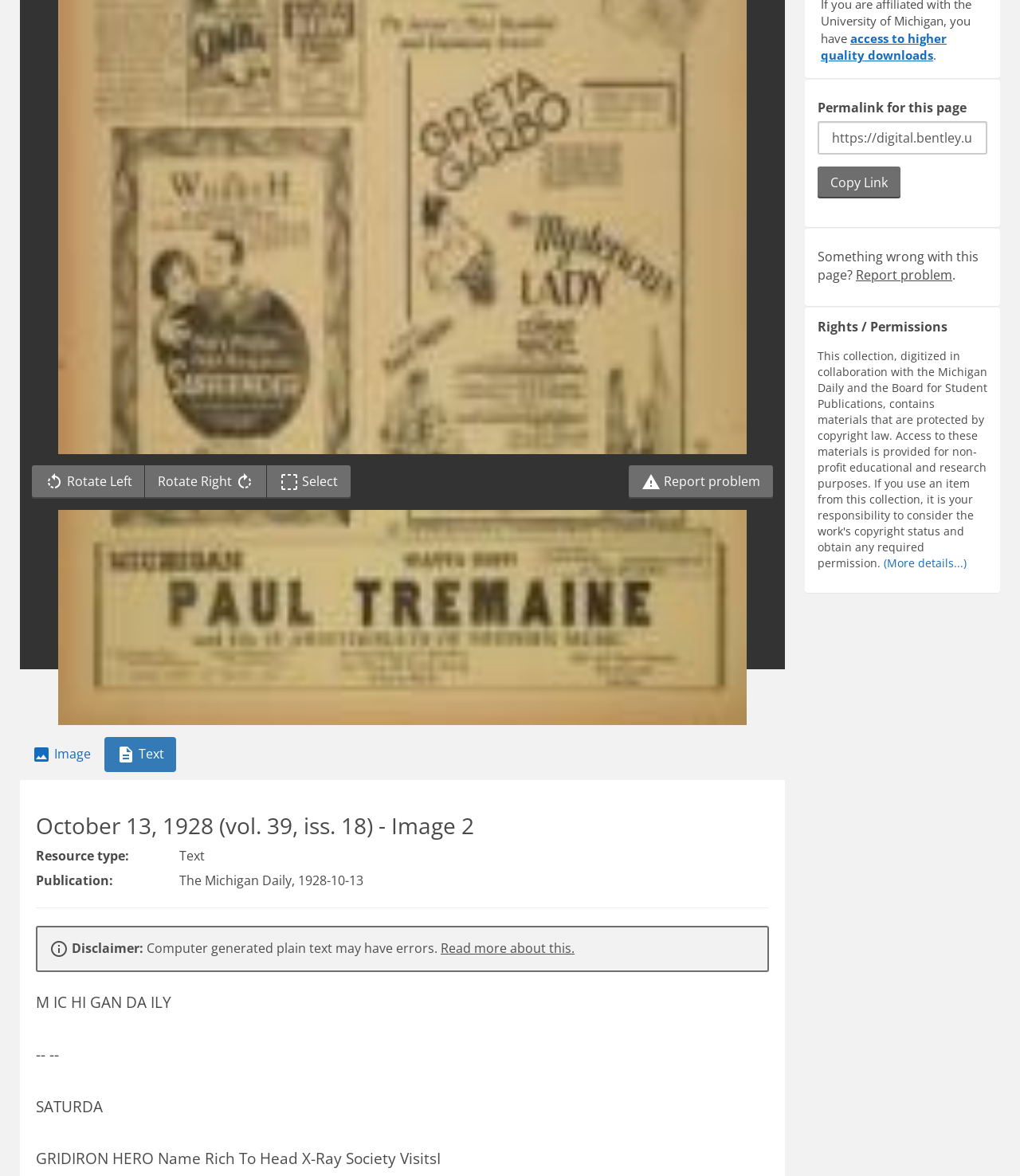Find the bounding box coordinates for the HTML element described in this sentence: "Rotate Right". Provide the coordinates as four float numbers between 0 and 1, in the format [left, top, right, bottom].

[0.141, 0.396, 0.262, 0.424]